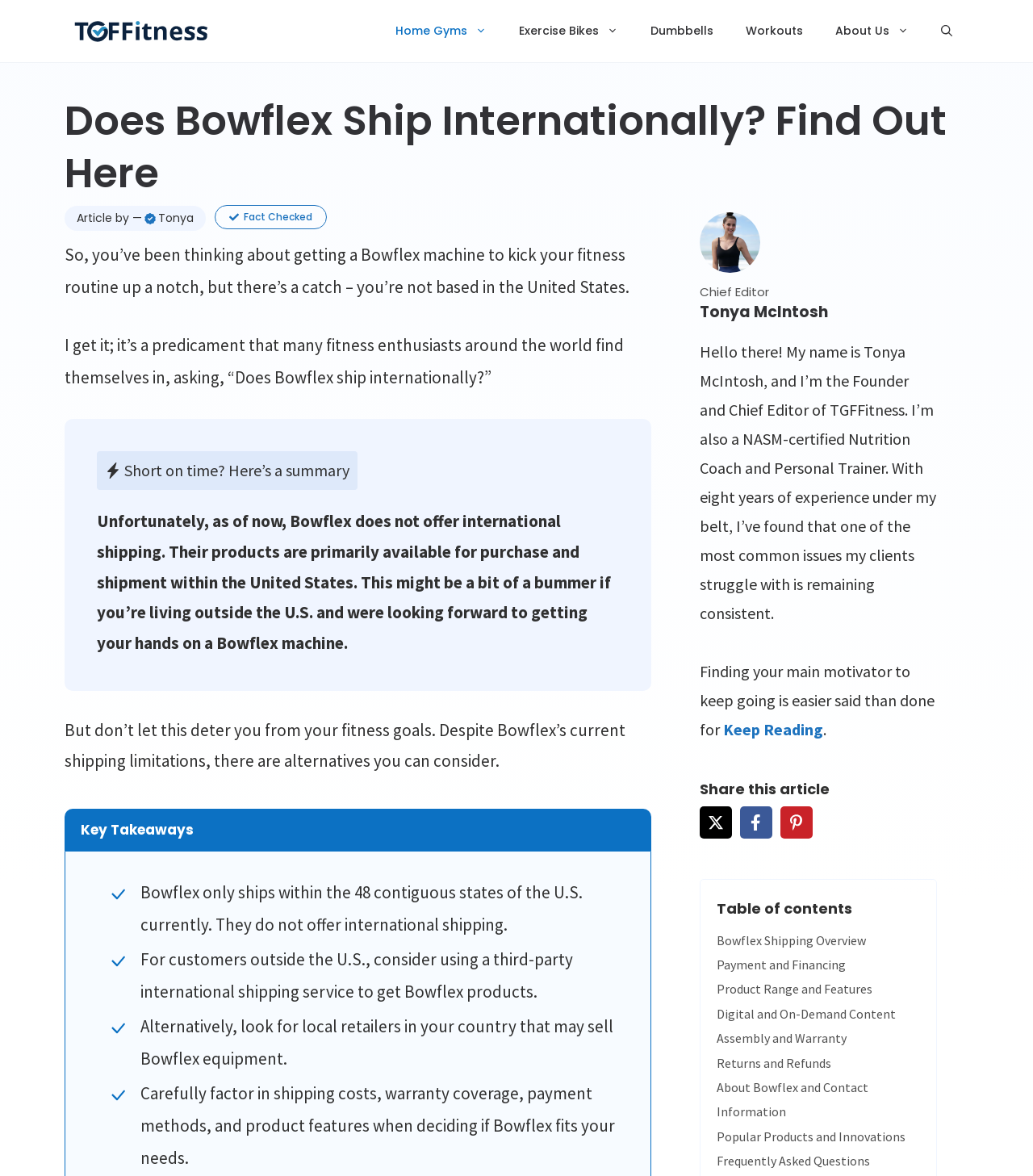Identify the bounding box coordinates of the section to be clicked to complete the task described by the following instruction: "Read the article by Tonya". The coordinates should be four float numbers between 0 and 1, formatted as [left, top, right, bottom].

[0.153, 0.179, 0.187, 0.192]